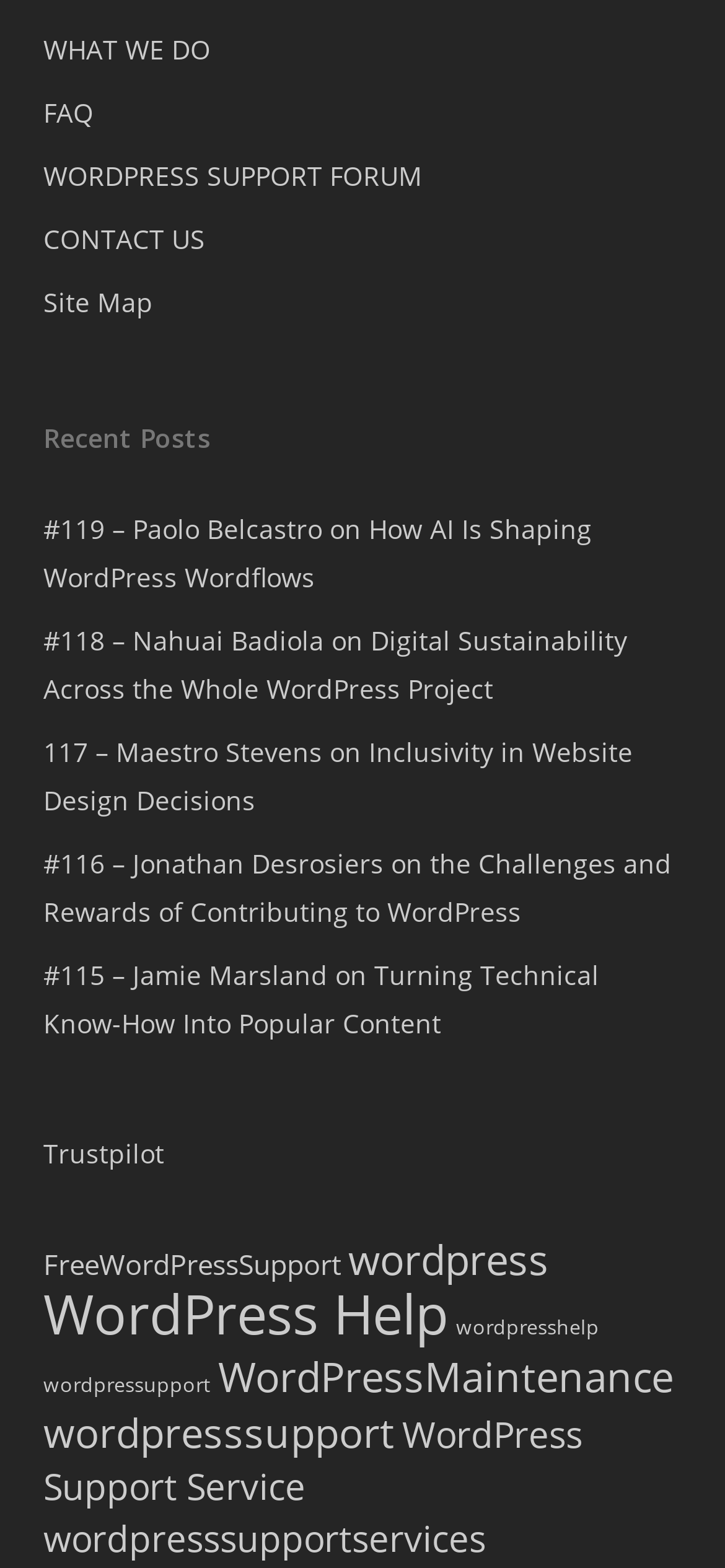Please identify the bounding box coordinates of the element I should click to complete this instruction: 'Check WordPress Support Forum'. The coordinates should be given as four float numbers between 0 and 1, like this: [left, top, right, bottom].

[0.06, 0.097, 0.94, 0.128]